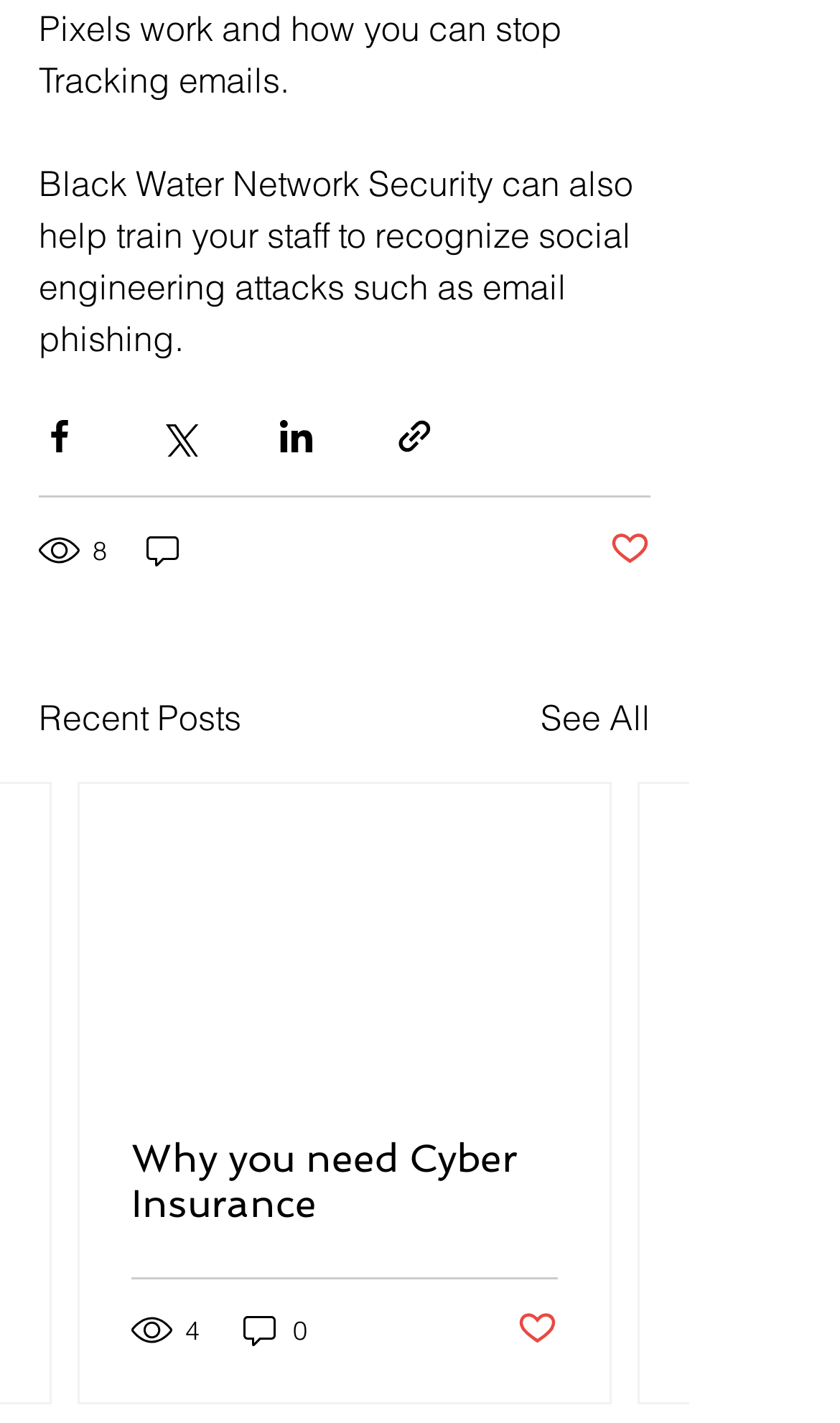Please predict the bounding box coordinates of the element's region where a click is necessary to complete the following instruction: "Share via Twitter". The coordinates should be represented by four float numbers between 0 and 1, i.e., [left, top, right, bottom].

[0.187, 0.293, 0.236, 0.321]